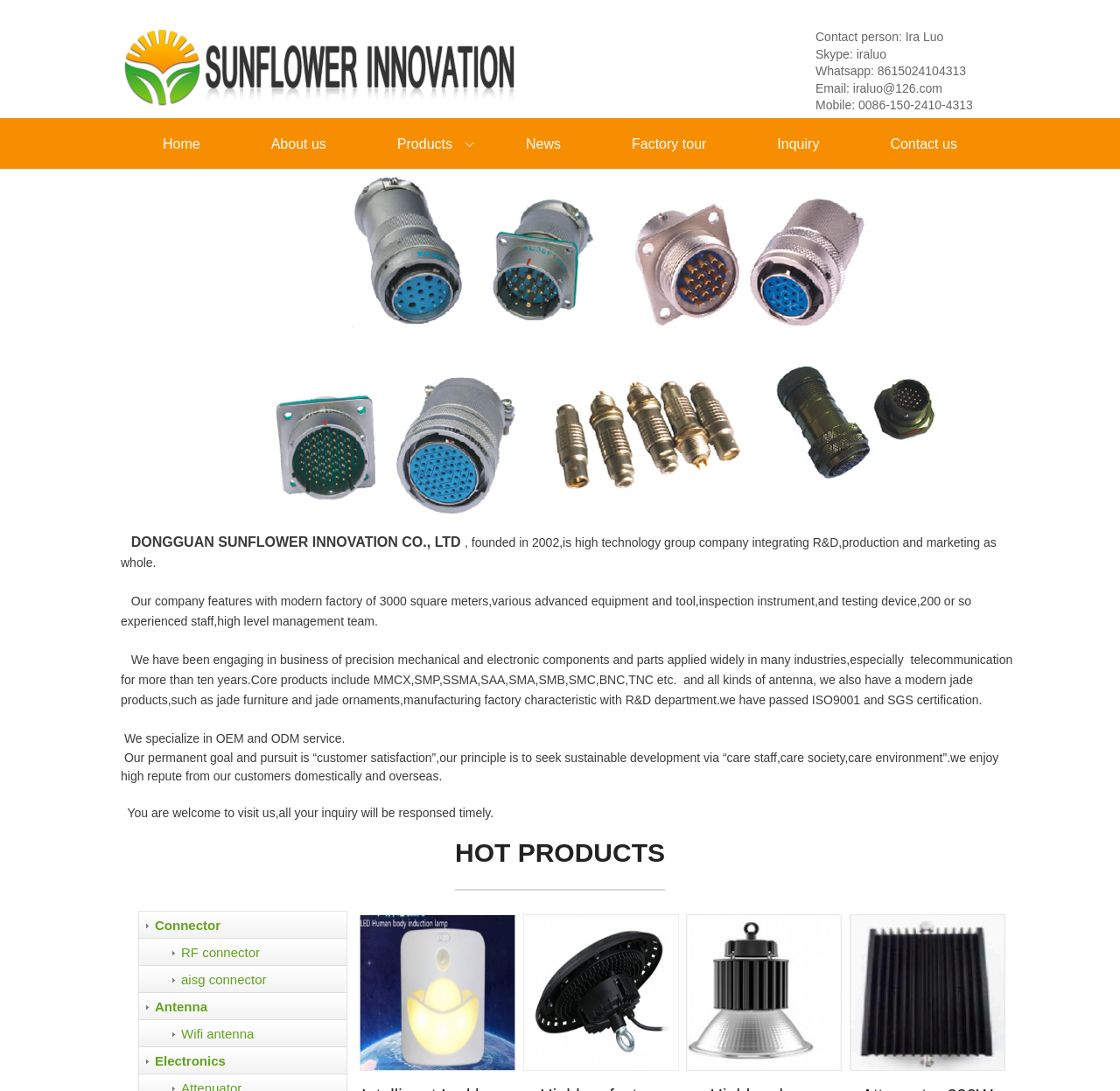What is the company name?
Use the image to answer the question with a single word or phrase.

DONGGUAN SUNFLOWER INNOVATION CO., LTD